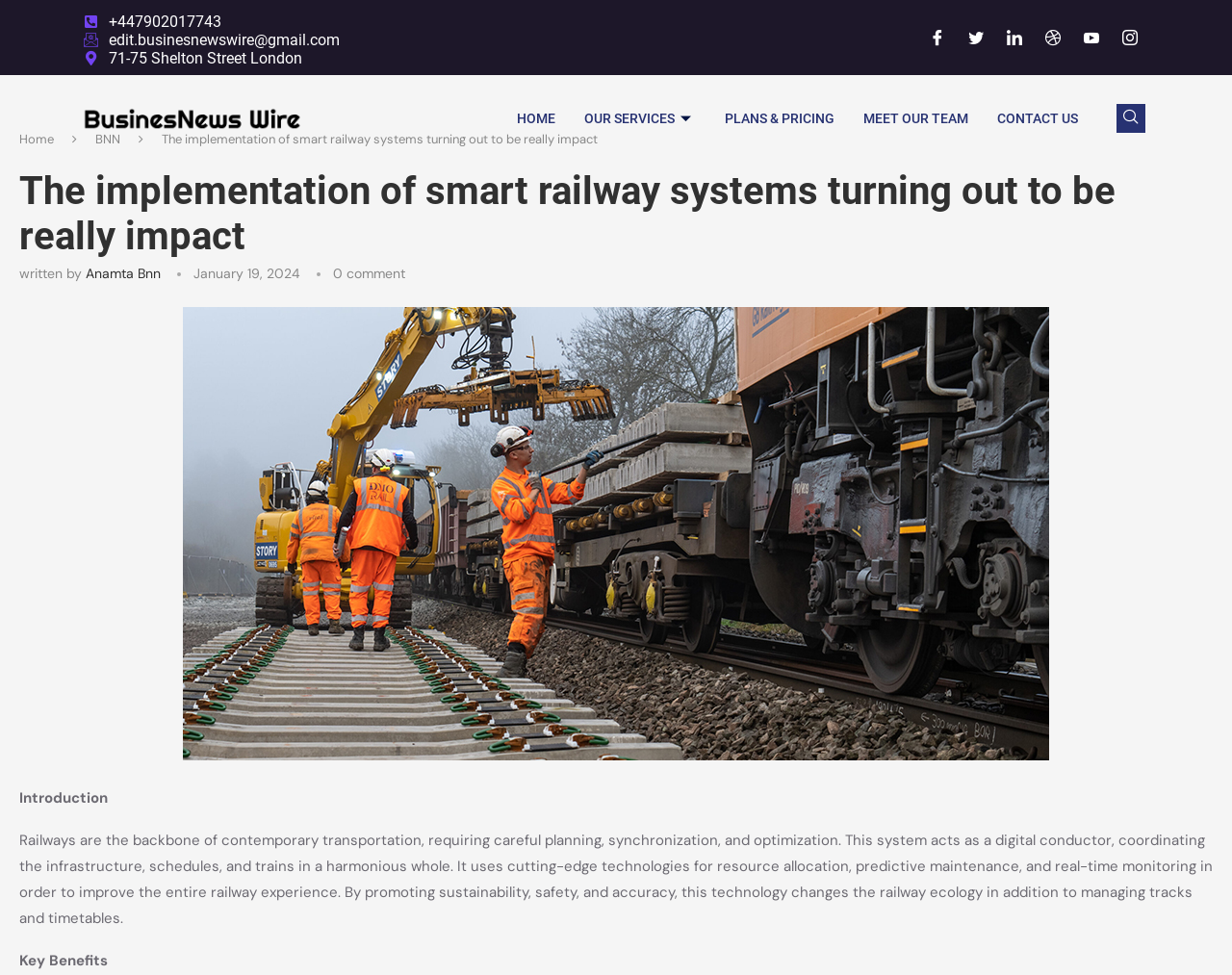What is the company's email address?
Please answer the question as detailed as possible.

The company's email address can be found in the top section of the webpage, where the contact information is provided. It is written as 'edit.businesnewswire@gmail.com'.